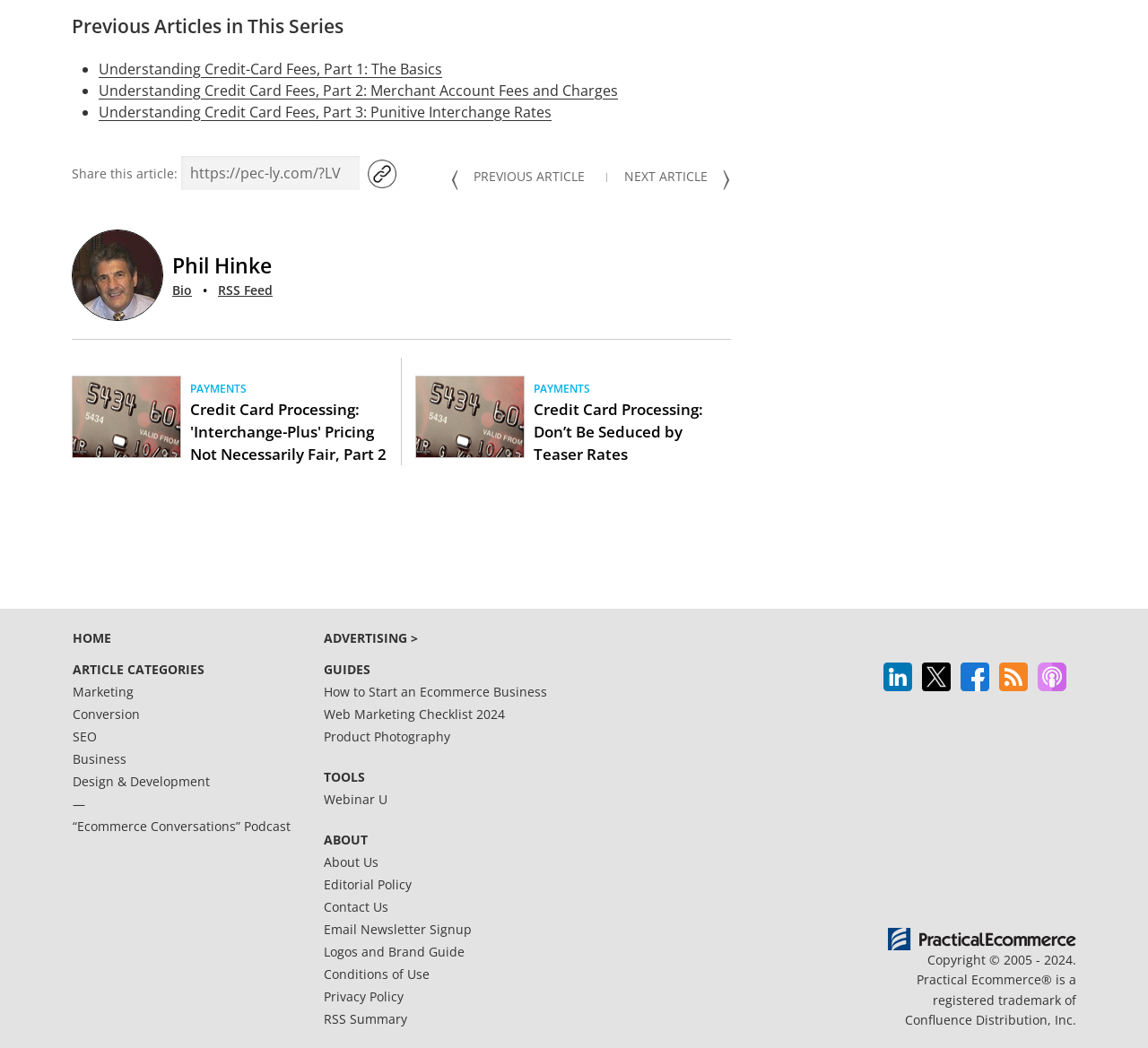Based on the element description, predict the bounding box coordinates (top-left x, top-left y, bottom-right x, bottom-right y) for the UI element in the screenshot: Olivia Bennett

None